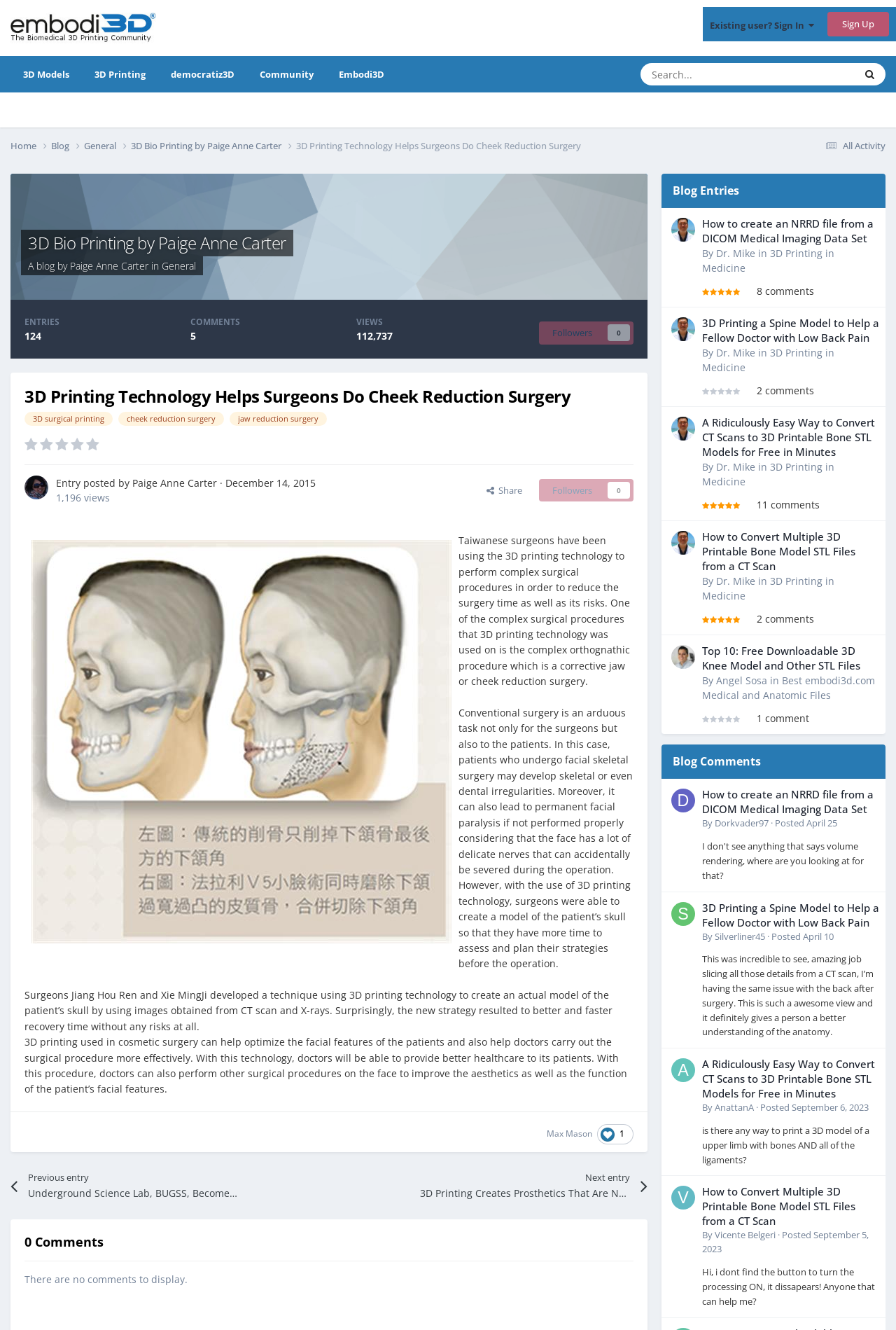Identify the bounding box coordinates for the region of the element that should be clicked to carry out the instruction: "Follow the blog". The bounding box coordinates should be four float numbers between 0 and 1, i.e., [left, top, right, bottom].

[0.602, 0.242, 0.707, 0.259]